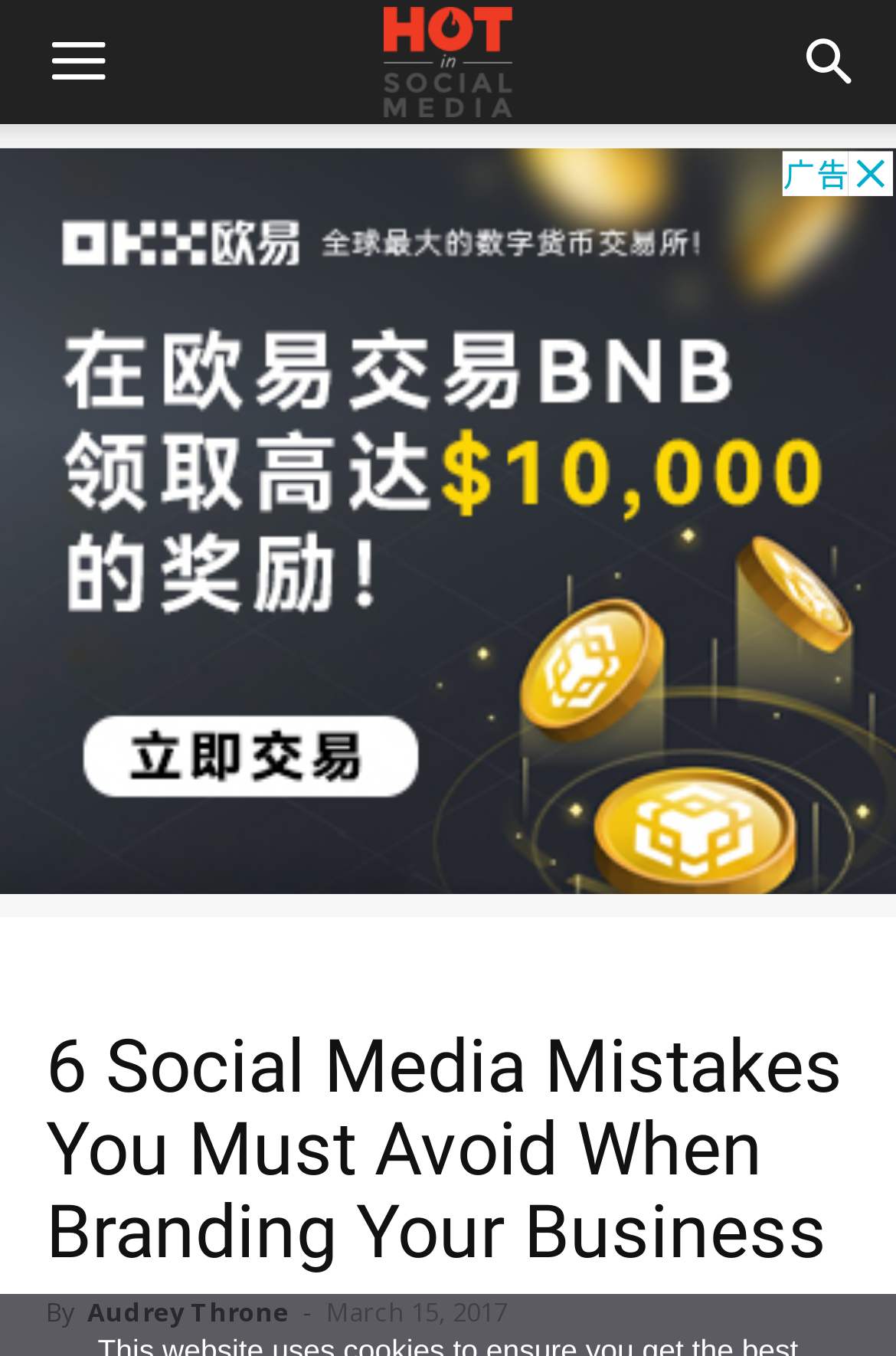Based on the element description: "aria-label="Menu"", identify the bounding box coordinates for this UI element. The coordinates must be four float numbers between 0 and 1, listed as [left, top, right, bottom].

[0.005, 0.0, 0.169, 0.092]